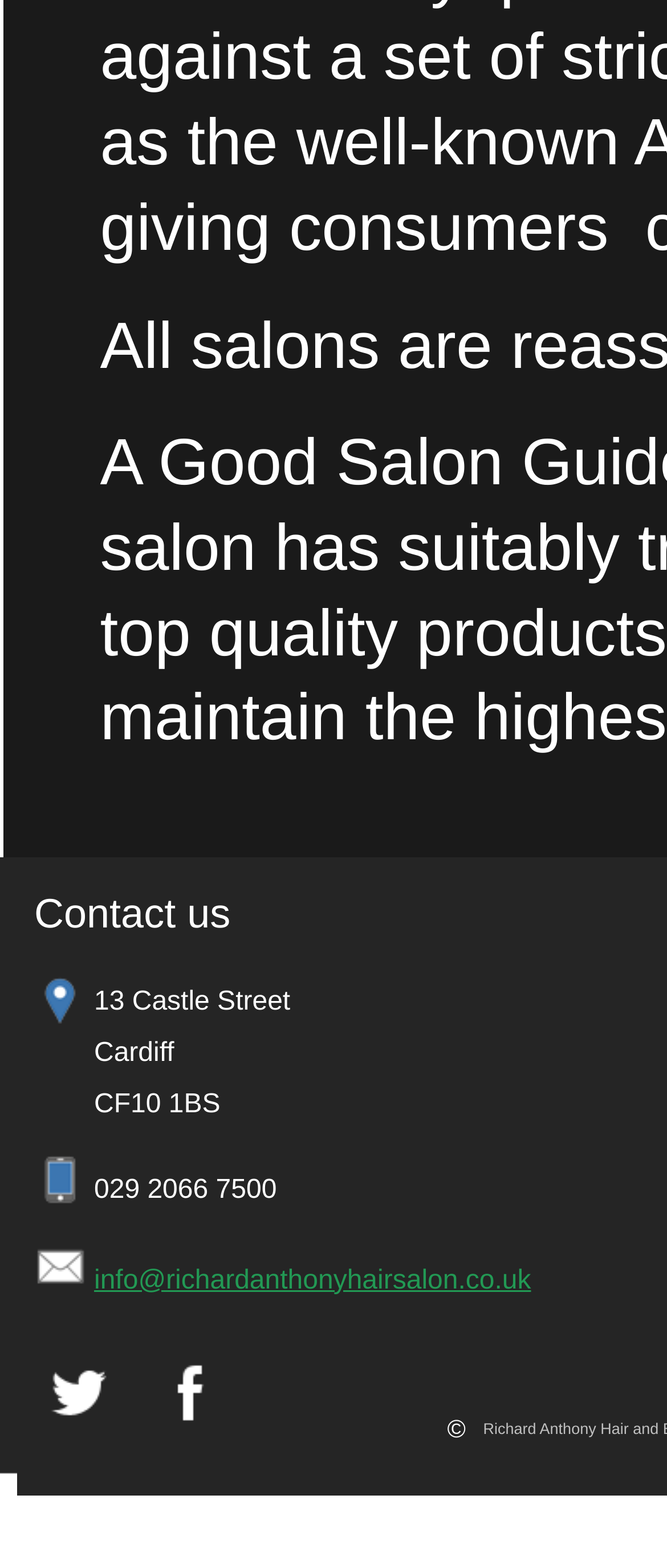How many social media links are there?
Refer to the image and respond with a one-word or short-phrase answer.

2